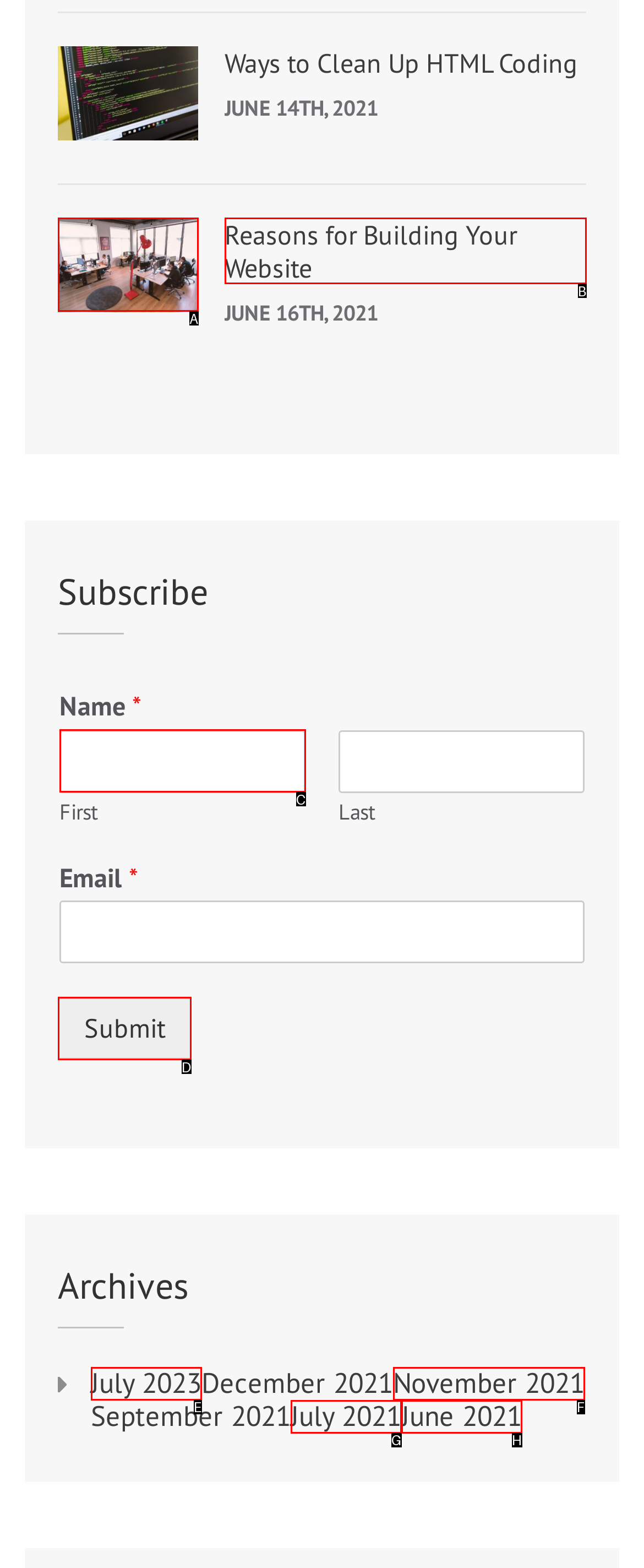Determine the letter of the element I should select to fulfill the following instruction: Submit the form. Just provide the letter.

D